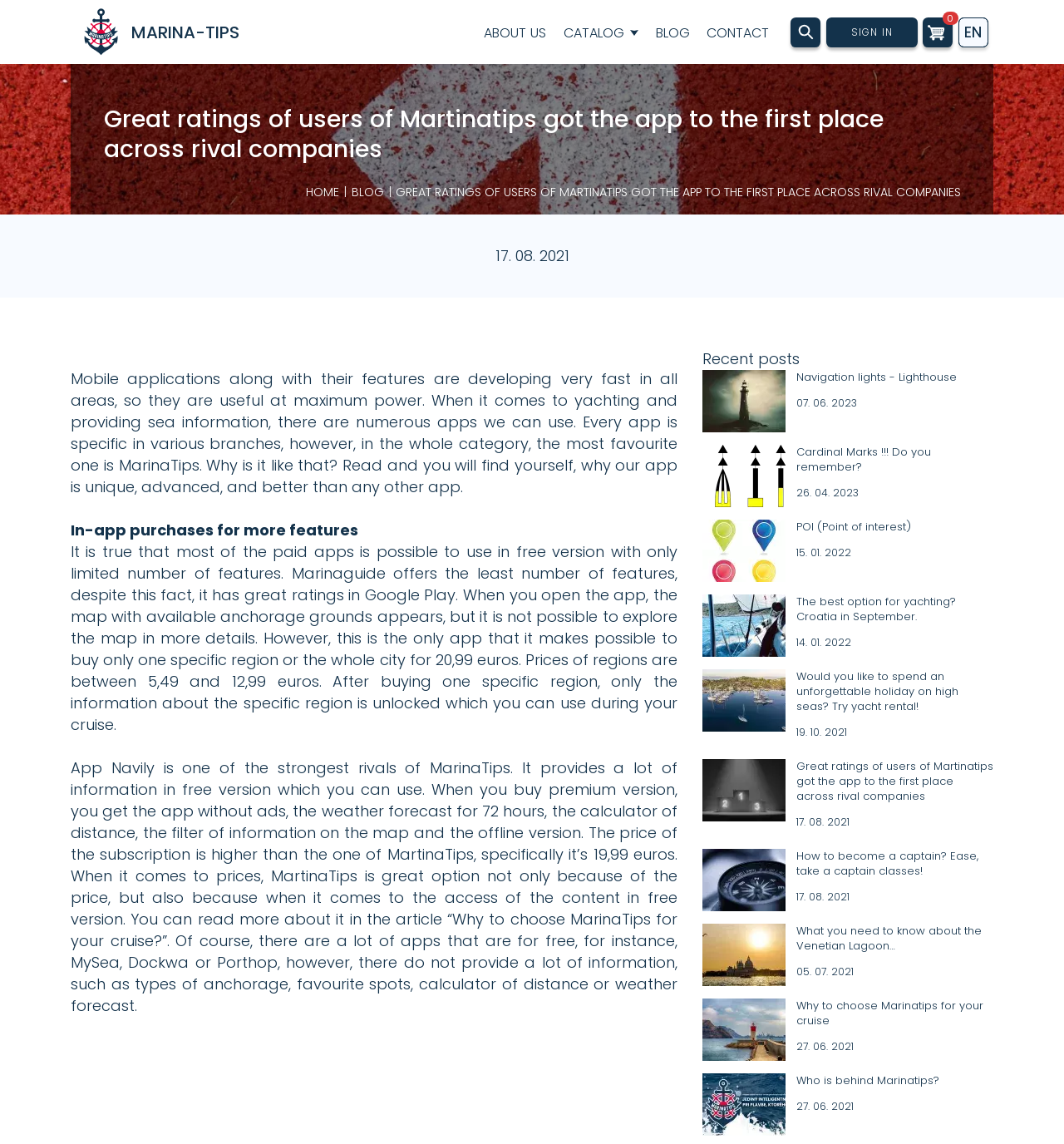Identify and provide the main heading of the webpage.

Great ratings of users of Martinatips got the app to the first place across rival companies